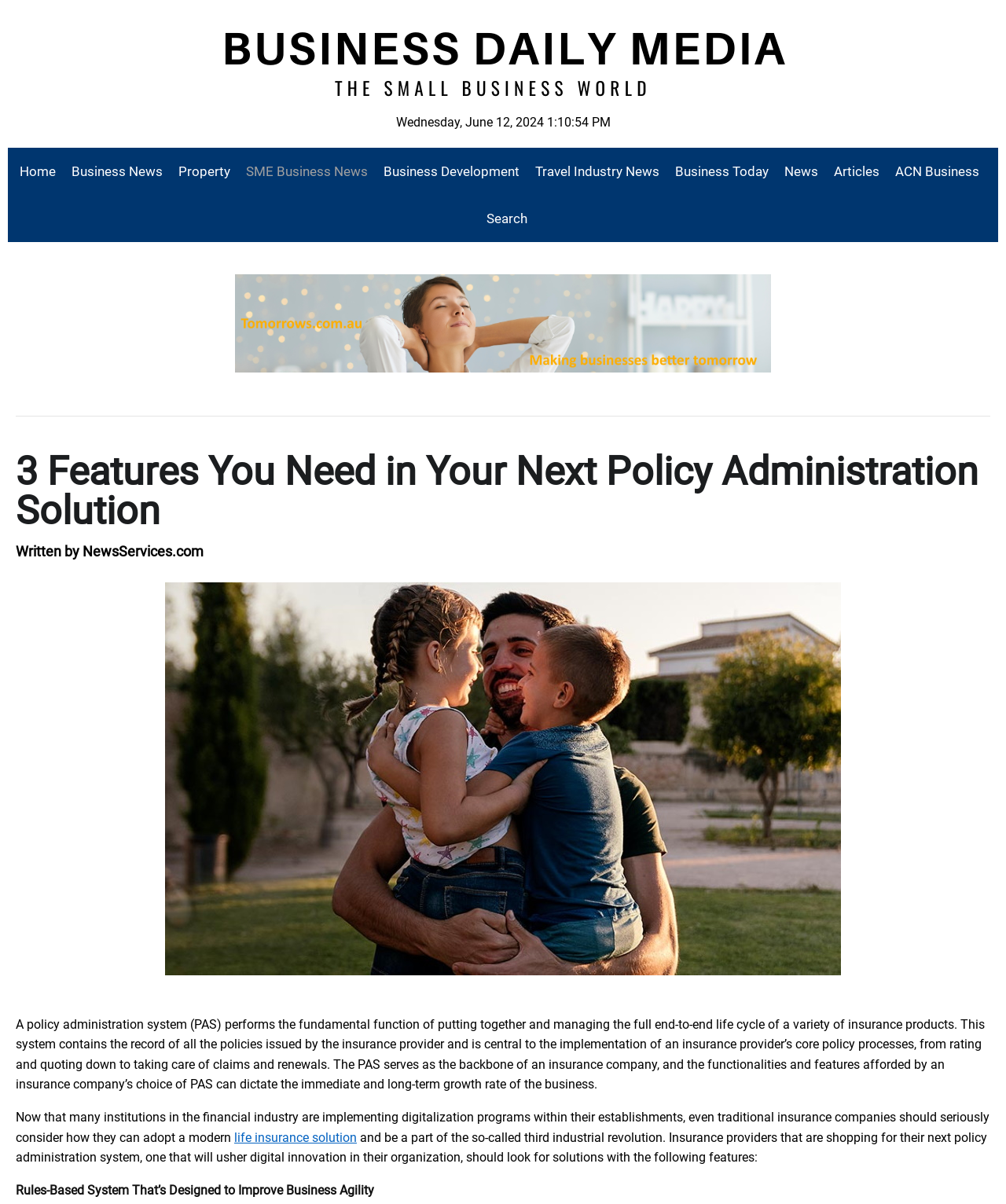Identify the bounding box coordinates of the region I need to click to complete this instruction: "Search for something".

None